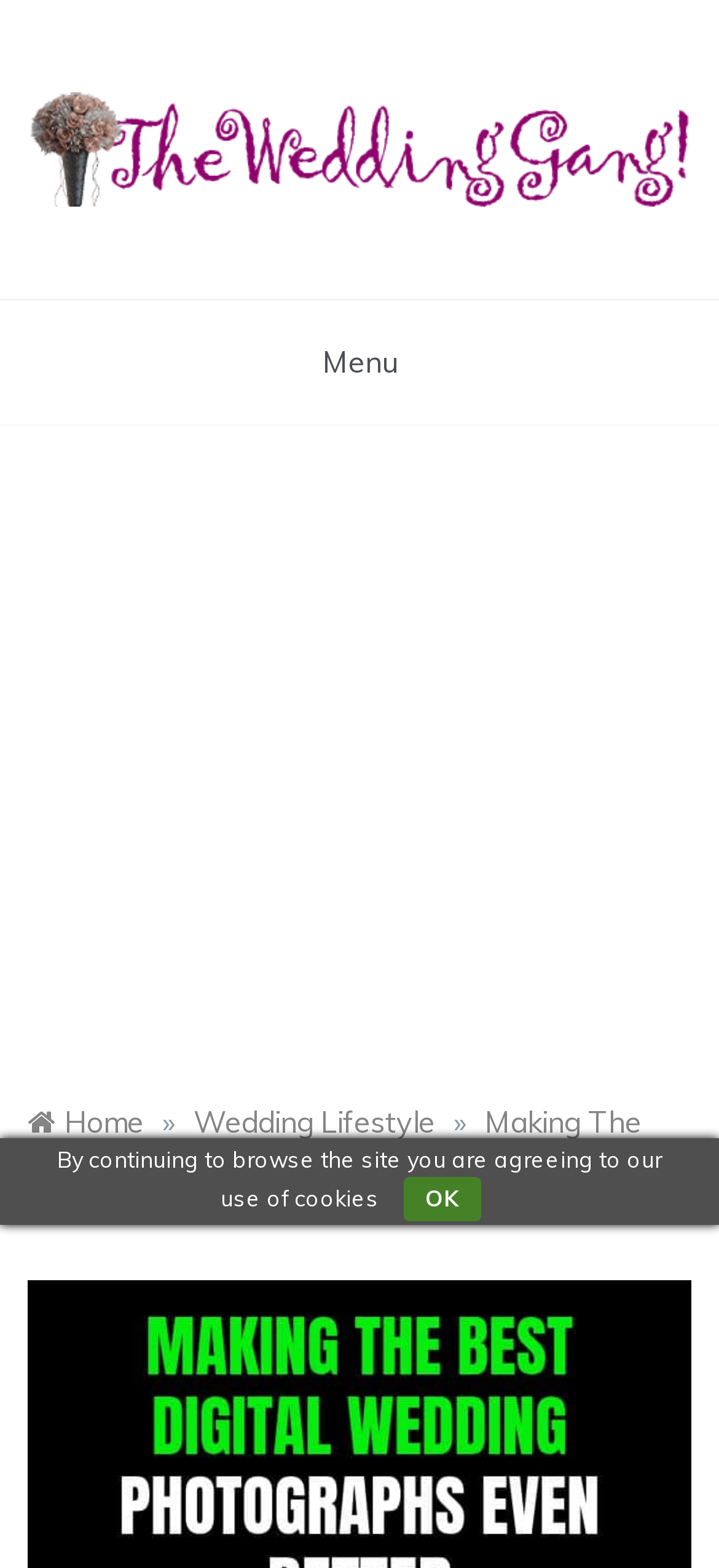Identify the bounding box coordinates for the region to click in order to carry out this instruction: "Explore 'More Information'". Provide the coordinates using four float numbers between 0 and 1, formatted as [left, top, right, bottom].

None